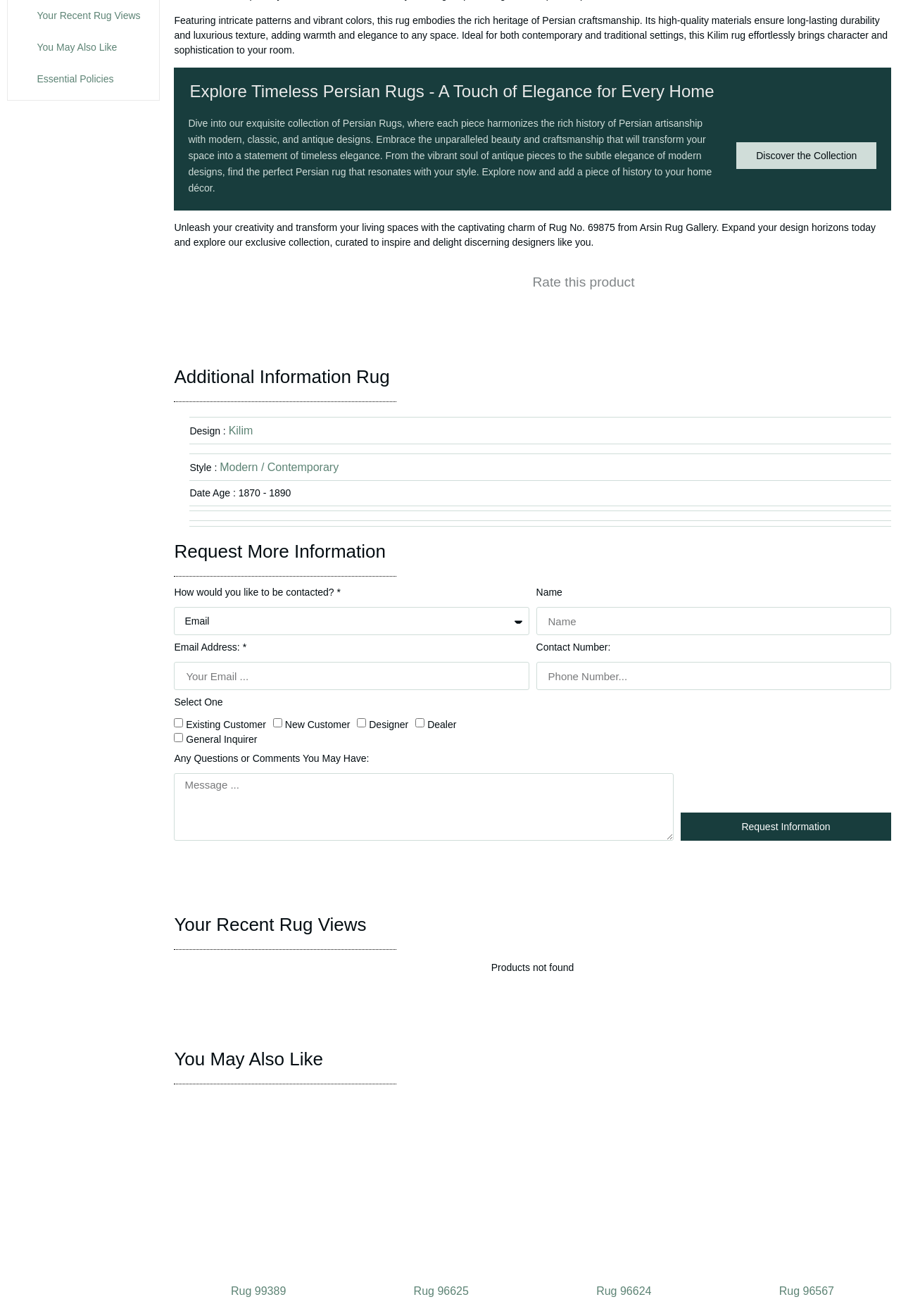Locate the bounding box coordinates of the clickable region to complete the following instruction: "Click on 'Discover the Collection'."

[0.818, 0.108, 0.973, 0.129]